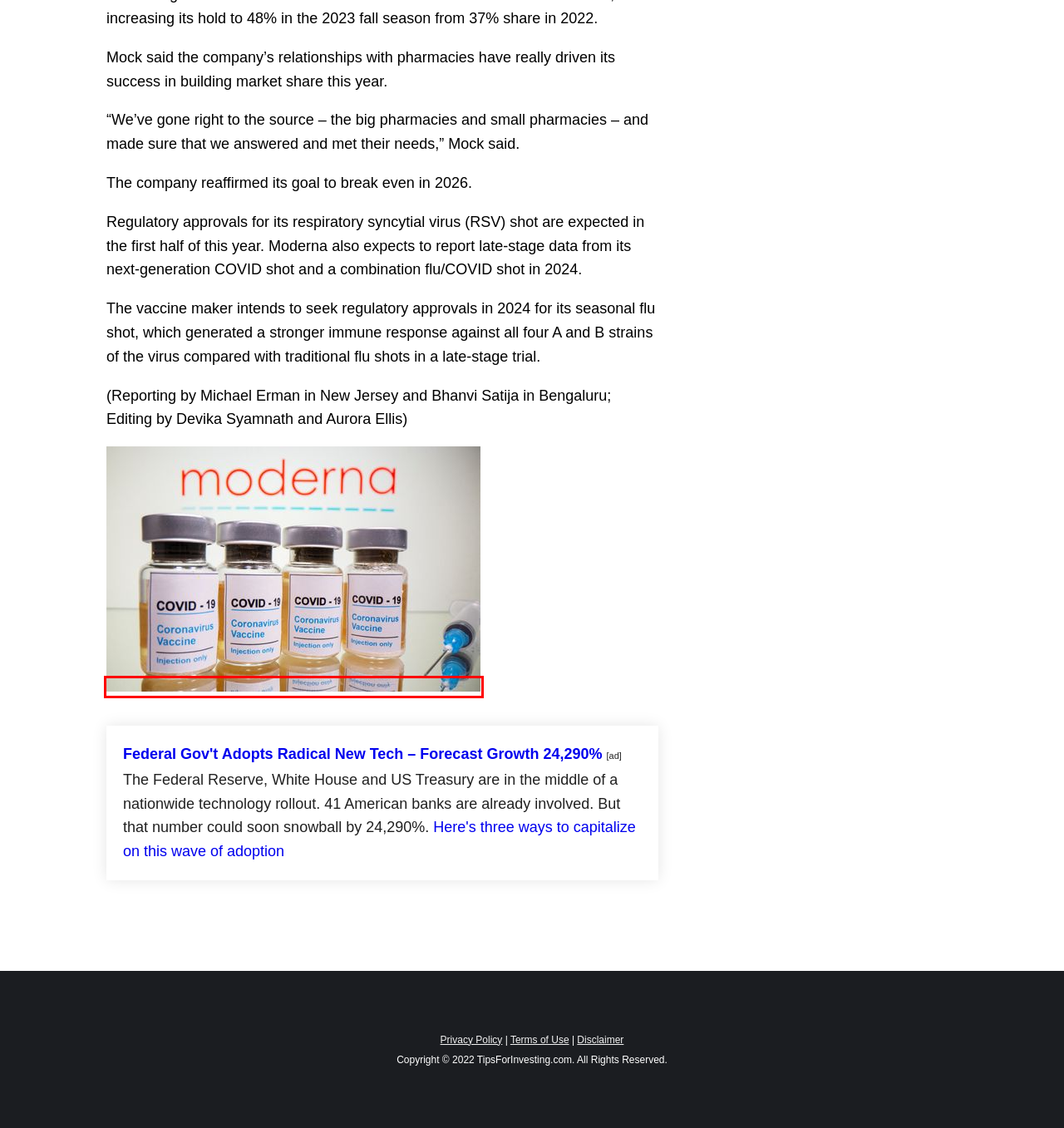You are given a screenshot depicting a webpage with a red bounding box around a UI element. Select the description that best corresponds to the new webpage after clicking the selected element. Here are the choices:
A. FILE PHOTO: Vials and medical syringe are seen in front | Tips For Investing
B. Privacy Policy | Tips For Investing
C. Subscribe | Tips For Investing
D. 9 Common Senior Pills Now Linked to Alzheimer’s Disease?
E. Terms of Use | Tips For Investing
F. Controversial Video Reveals Alkaline Water Is Actually "DEAD Water"
G. Stocks to Watch | Tips For Investing
H. Full Disclaimer | Tips For Investing

A